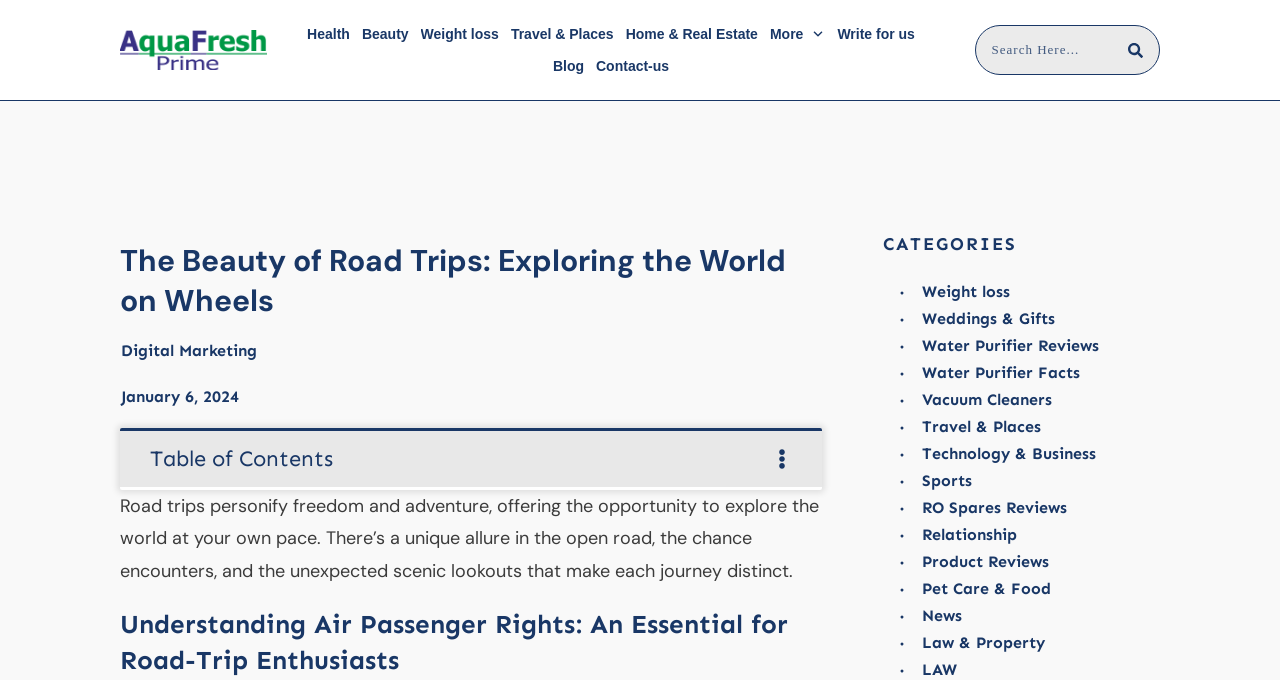What is the purpose of the search box?
Based on the image, provide your answer in one word or phrase.

To search the website